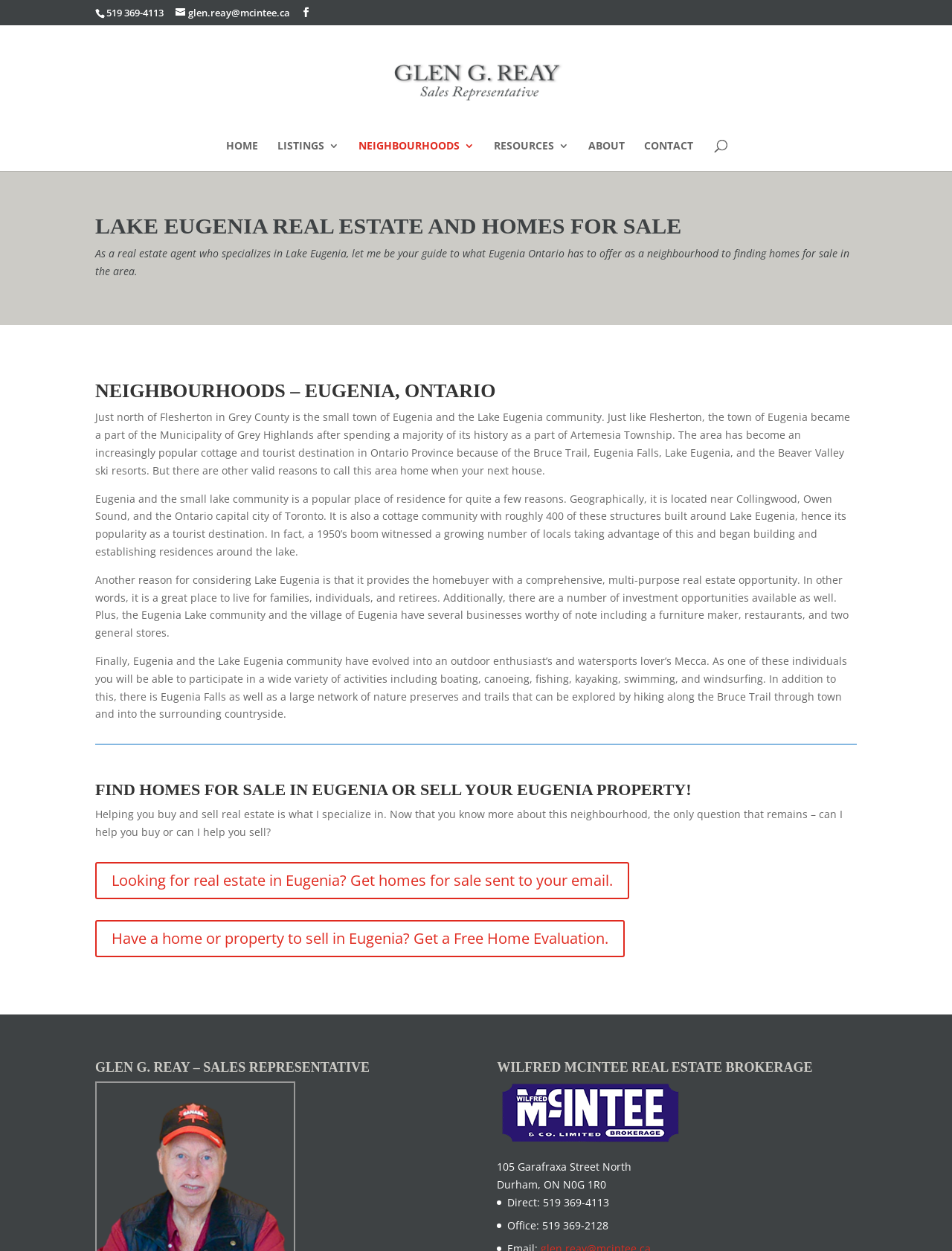Predict the bounding box for the UI component with the following description: "Resources".

[0.519, 0.112, 0.598, 0.136]